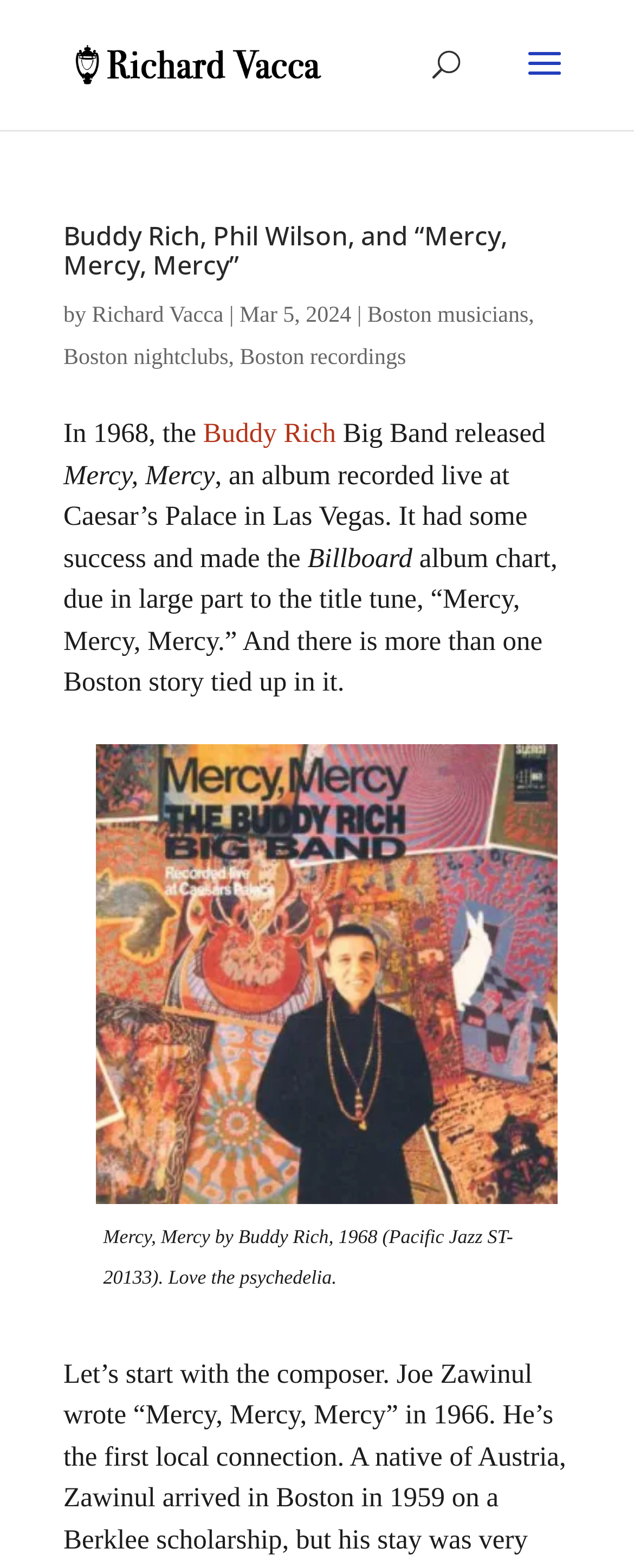Provide a thorough description of the webpage you see.

The webpage is a blog post titled "Buddy Rich, Phil Wilson, and “Mercy, Mercy, Mercy”" on RichardVacca.com. At the top, there is a link to the website's homepage, accompanied by an image of the website's logo. Below this, there is a search bar that spans almost the entire width of the page.

The main content of the blog post is divided into sections. The first section has a heading that spans most of the page's width, followed by a link to the same title. Below this, there is a line of text that includes the author's name, Richard Vacca, and the date of the post, March 5, 2024. This line also includes links to related topics, such as Boston musicians, Boston nightclubs, and Boston recordings.

The next section of the post begins with a paragraph of text that discusses Buddy Rich's Big Band and their album "Mercy, Mercy". This text is interspersed with links to relevant names and topics, such as Buddy Rich and Billboard. The text also mentions the album's chart performance and its connection to Boston.

Below this text, there is a large image of the album cover, which is described as "The Buddy Rich Big Band, and Mercy, Mercy album cover". Finally, there is a caption below the image that reads "Mercy, Mercy by Buddy Rich, 1968 (Pacific Jazz ST-20133). Love the psychedelia."